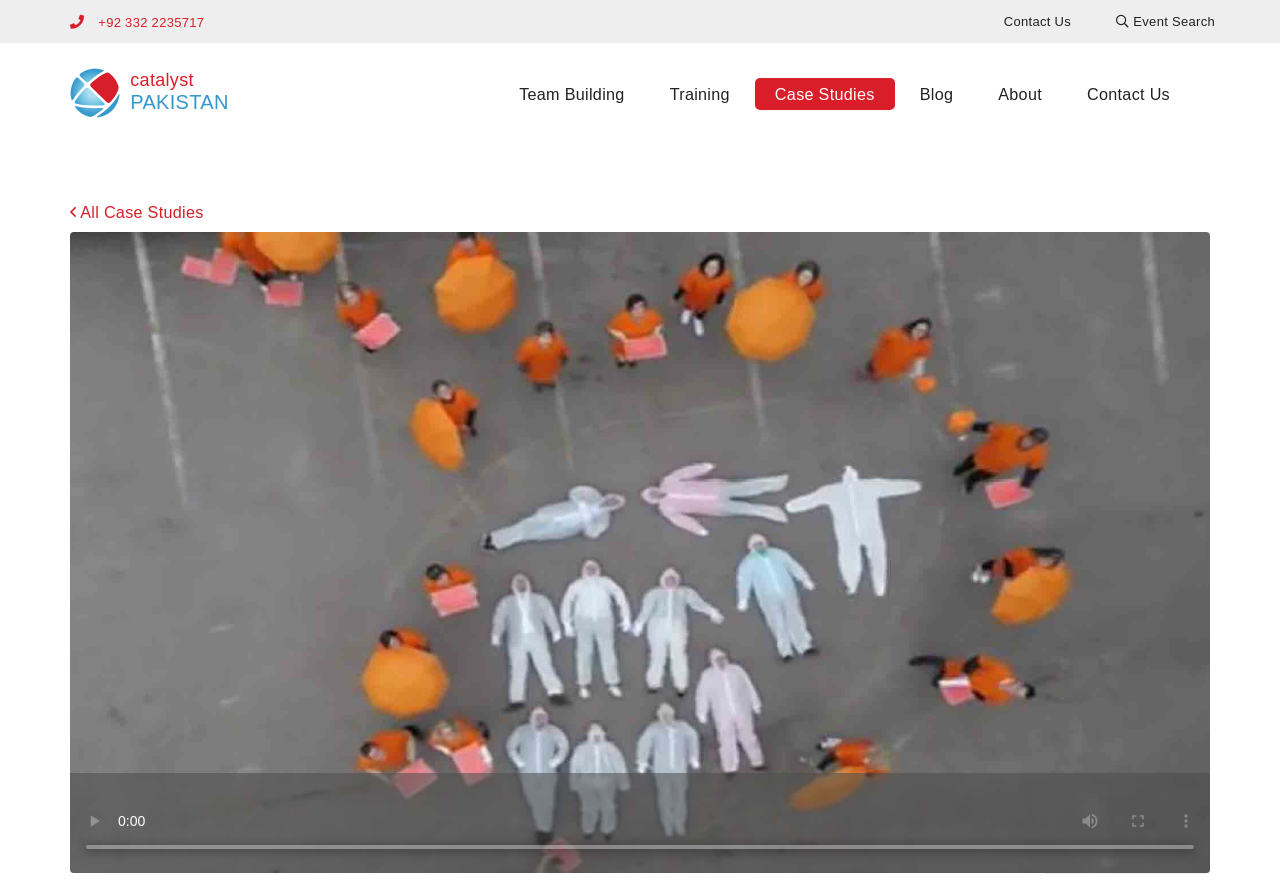Please locate and retrieve the main header text of the webpage.

Metso get to know each other - actively!